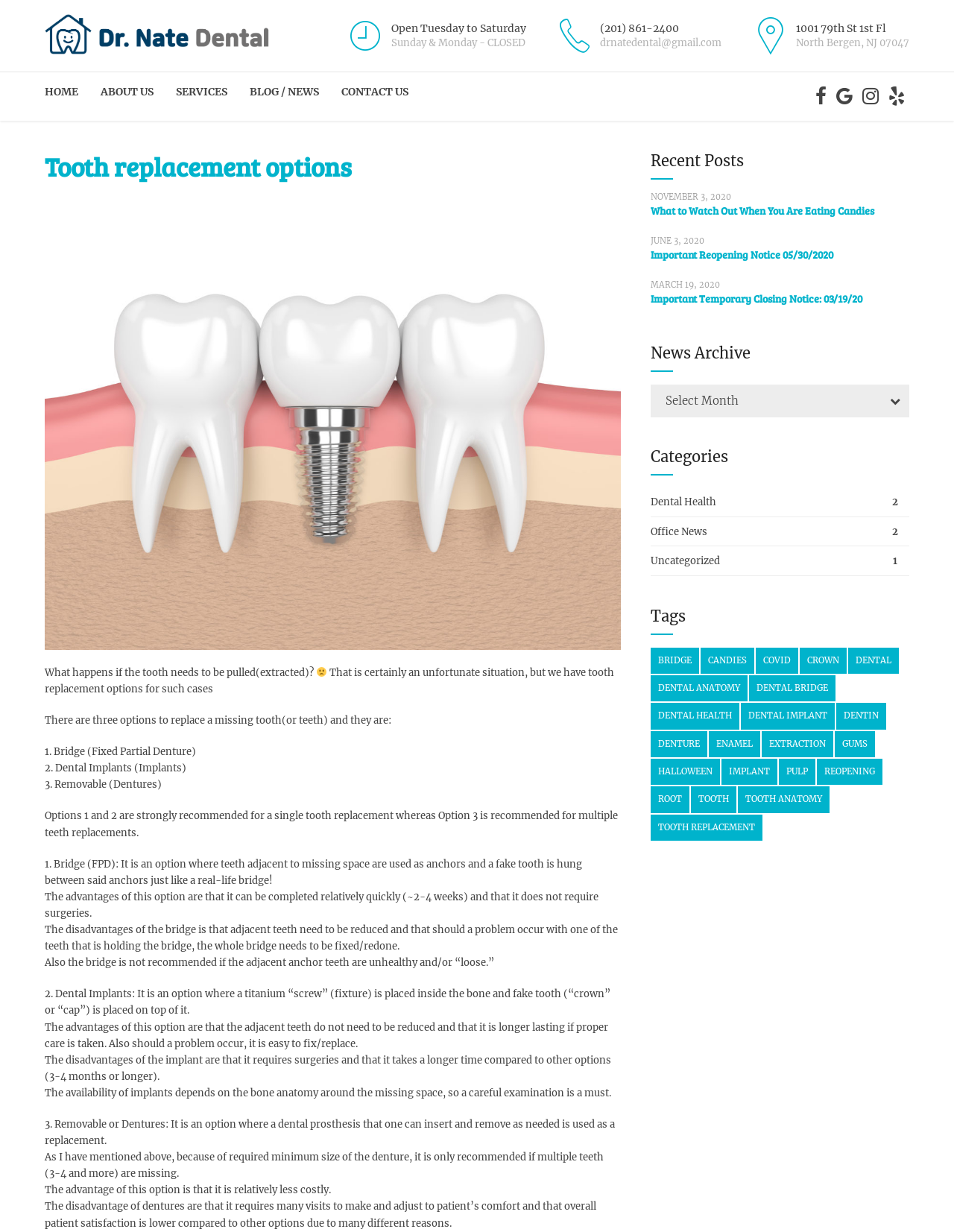Please provide a brief answer to the question using only one word or phrase: 
How many recent posts are listed on the webpage?

3